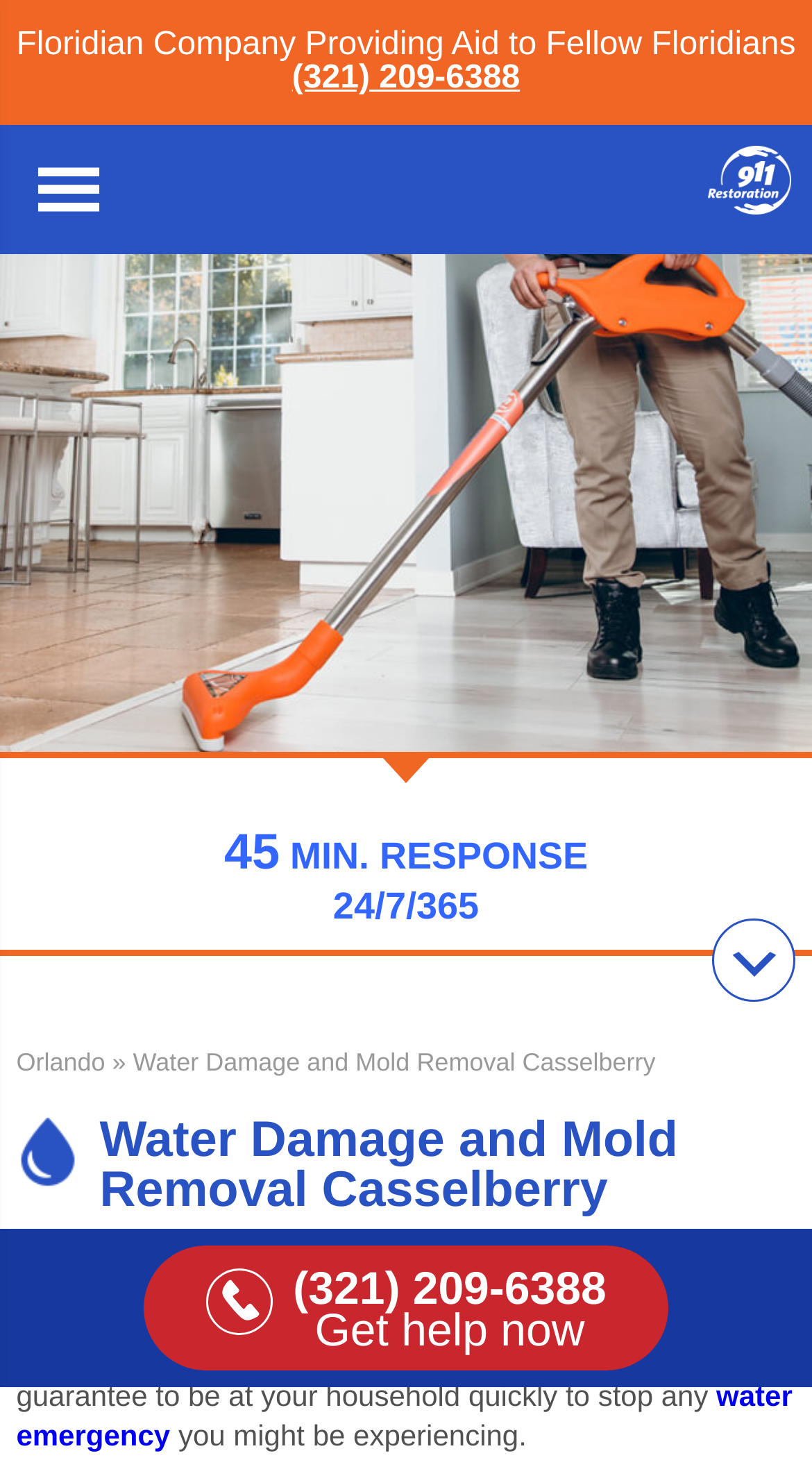What type of services does 911 Restoration of Orlando provide?
Offer a detailed and full explanation in response to the question.

I found the type of services by looking at the heading element 'Water Damage and Mold Removal Casselberry' which is a prominent heading on the page, indicating that this is a main service provided by the company.